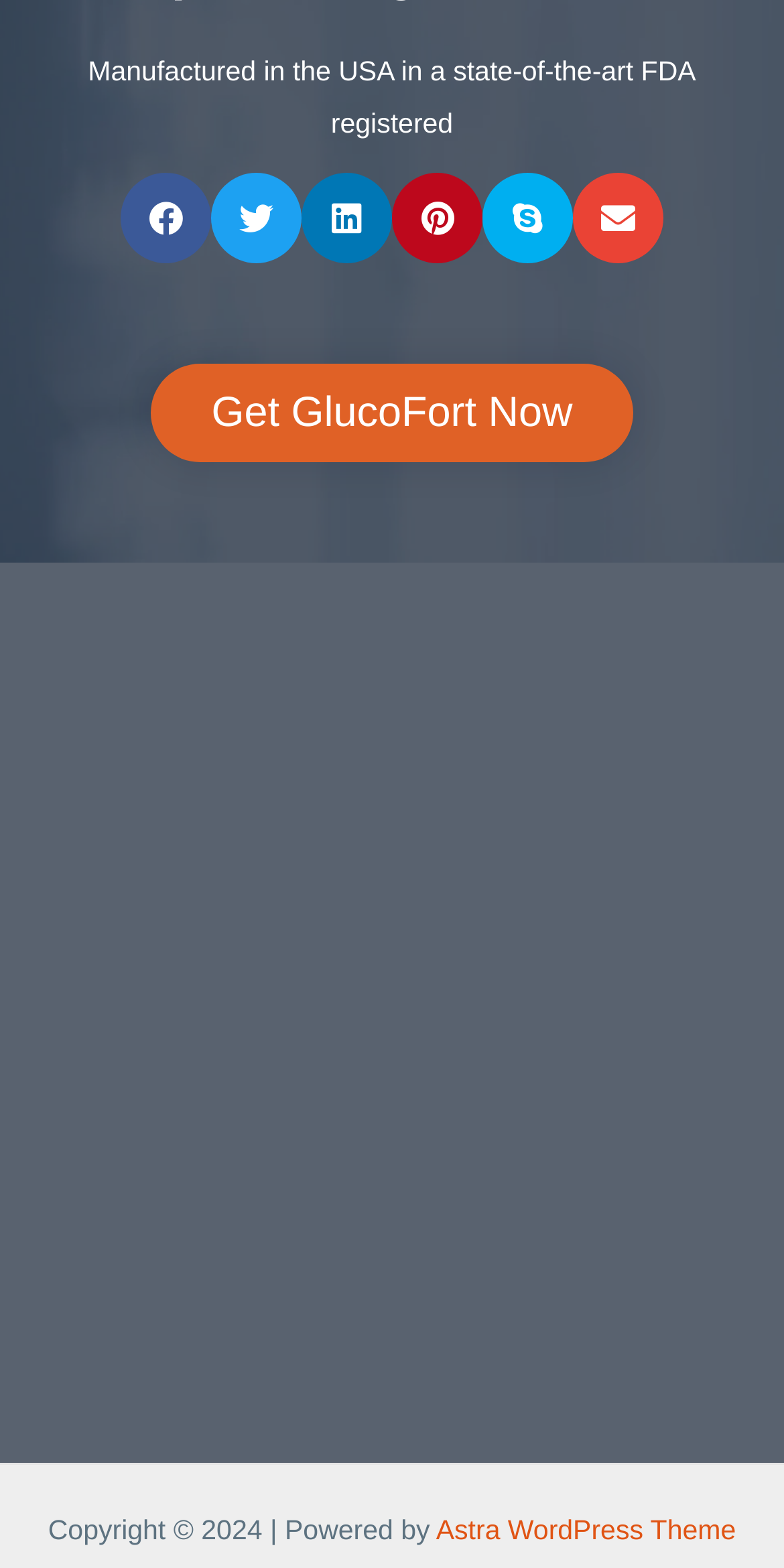Using the information in the image, could you please answer the following question in detail:
How many social media share buttons are there?

I counted the number of social media share buttons, including 'Share on facebook', 'Share on twitter', 'Share on linkedin', 'Share on pinterest', 'Share on skype', and 'Share on email', and found that there are 6 buttons in total.